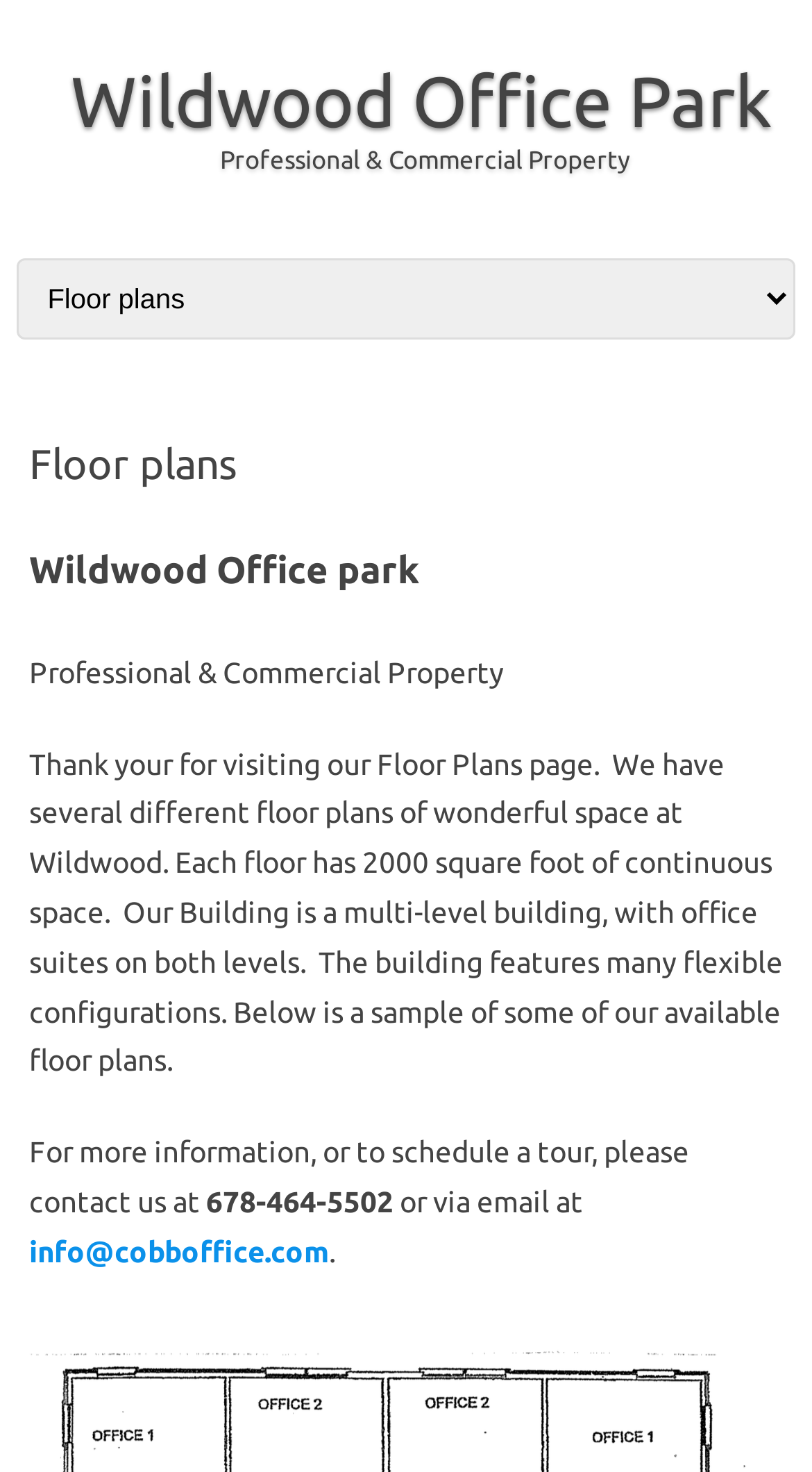Please predict the bounding box coordinates (top-left x, top-left y, bottom-right x, bottom-right y) for the UI element in the screenshot that fits the description: Skip to content

[0.01, 0.17, 0.258, 0.19]